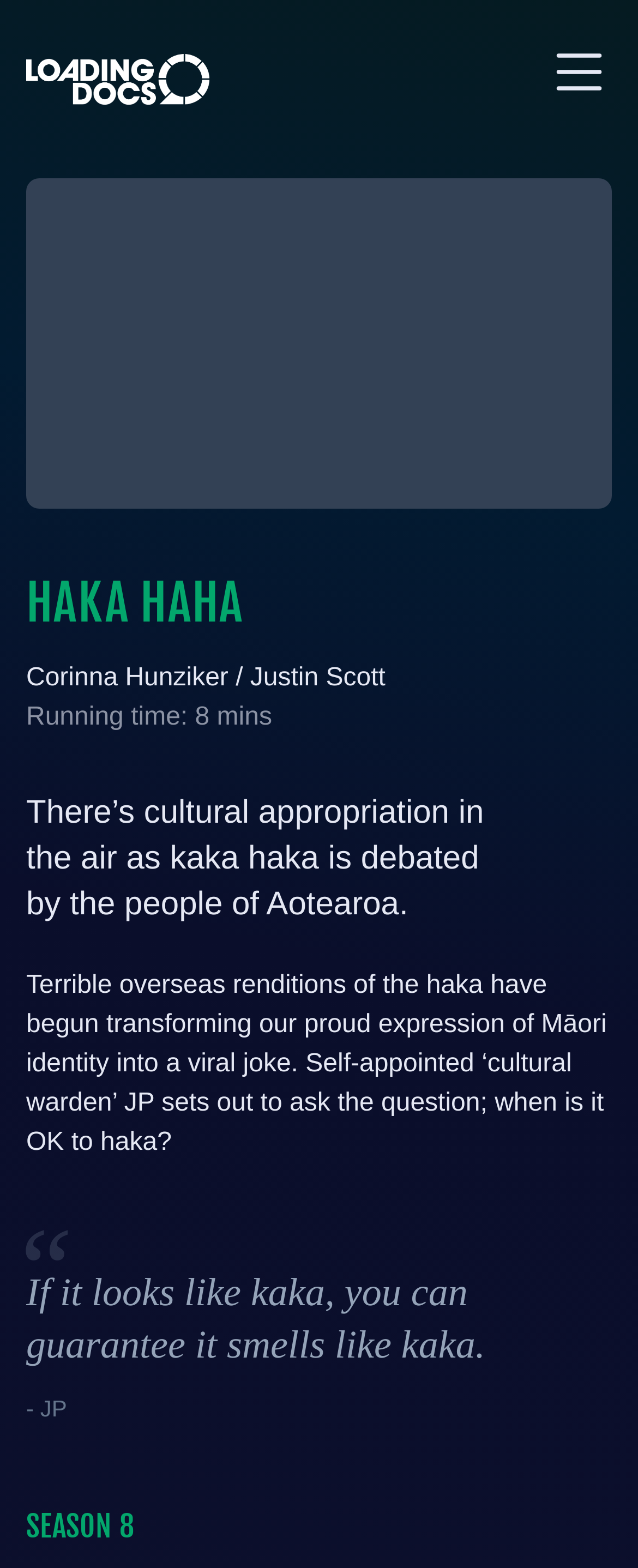Using the description: "aria-label="Toggle Menu"", identify the bounding box of the corresponding UI element in the screenshot.

[0.856, 0.025, 0.959, 0.067]